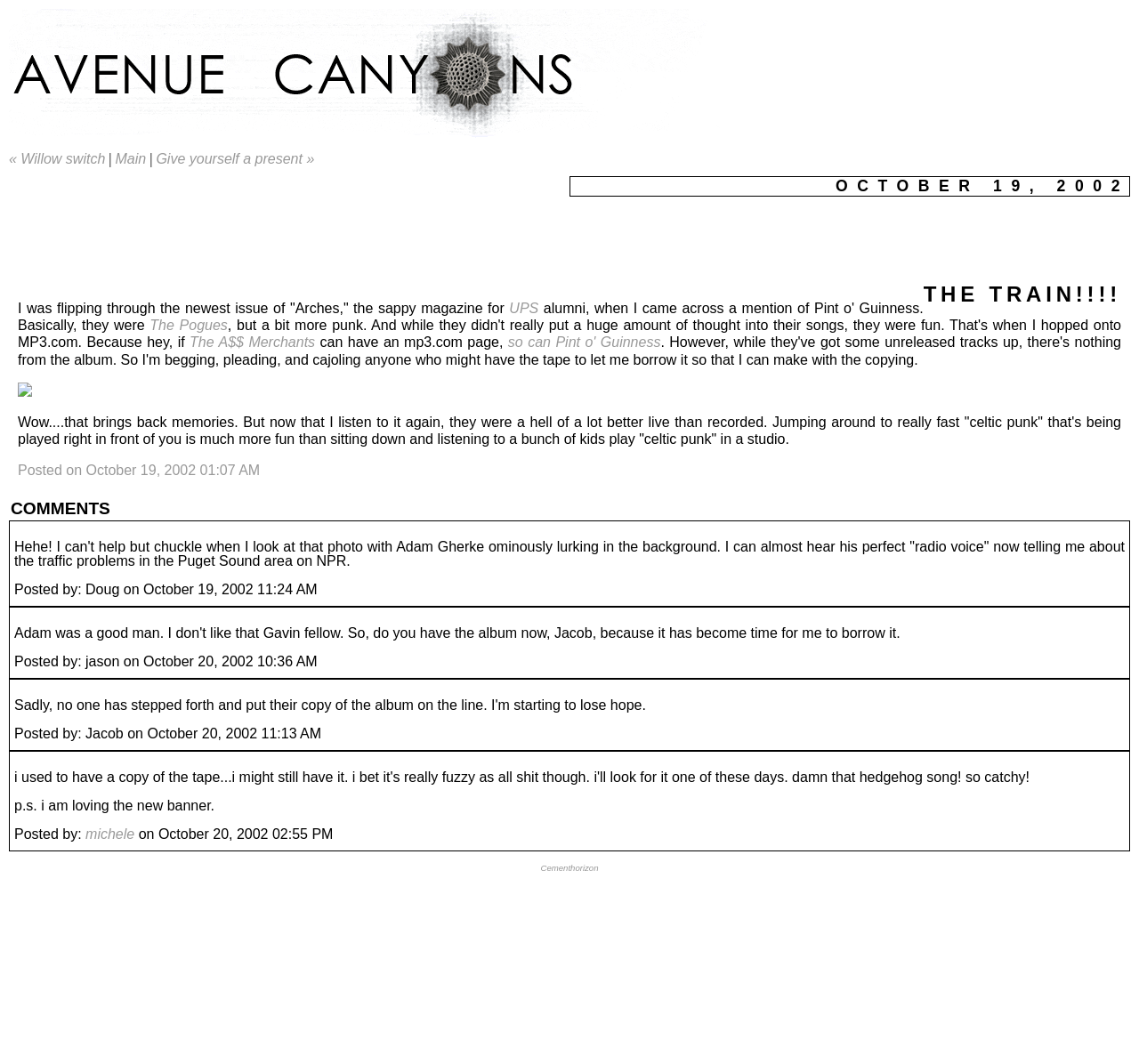Using the provided element description "UPS", determine the bounding box coordinates of the UI element.

[0.447, 0.283, 0.473, 0.297]